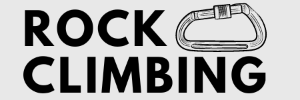Offer a detailed narrative of the scene depicted in the image.

The image features the phrase "ROCK CLIMBING" prominently displayed in bold black letters alongside an illustration of a climbing carabiner, symbolizing the adventurous spirit of the sport. This striking visual element captures the essence of rock climbing, inviting enthusiasts and newcomers alike to explore the challenges and beauty of this exhilarating activity. The design reflects the theme of an article discussing the most challenging rock climbing walls in the world, enticing readers to delve into the text and discover thrilling climbing destinations that test skill and courage.